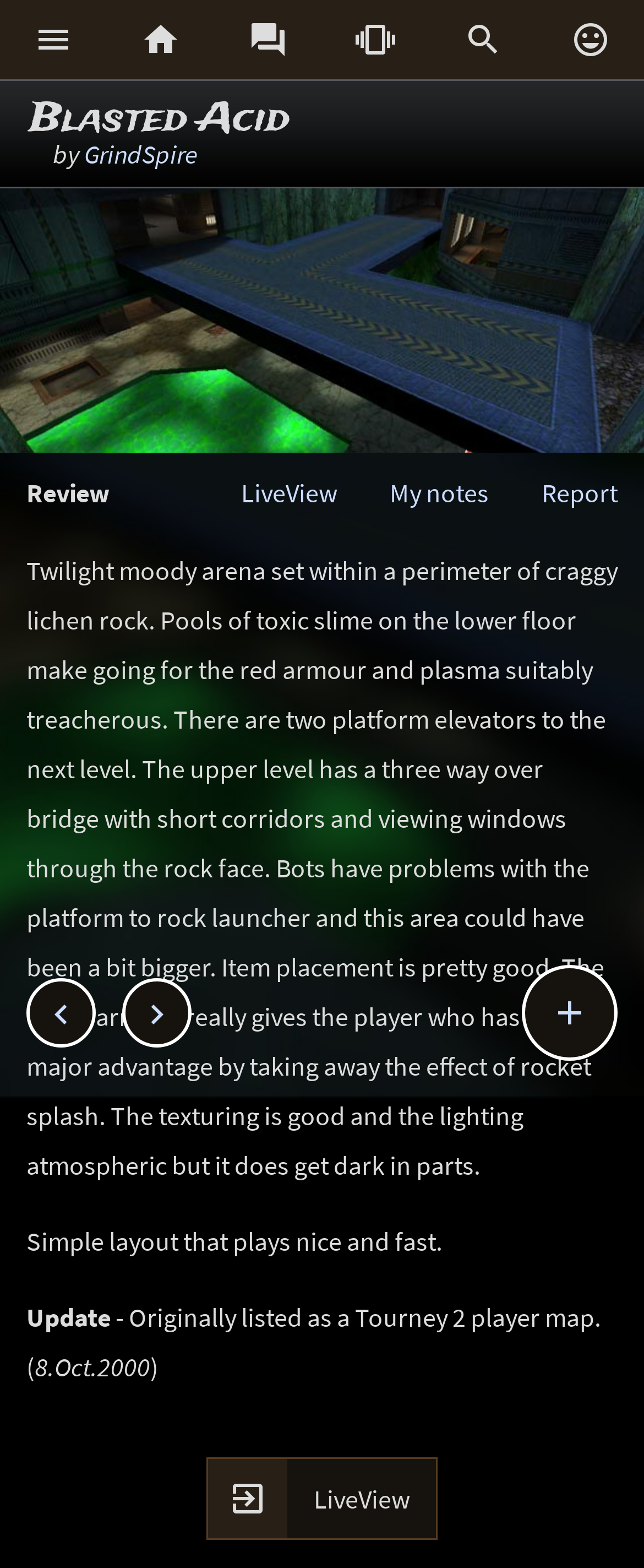What is the date of the map update?
Look at the webpage screenshot and answer the question with a detailed explanation.

The date of the map update can be found in the StaticText element with bounding box coordinates [0.054, 0.861, 0.233, 0.882], which contains the text '8.Oct.2000'.